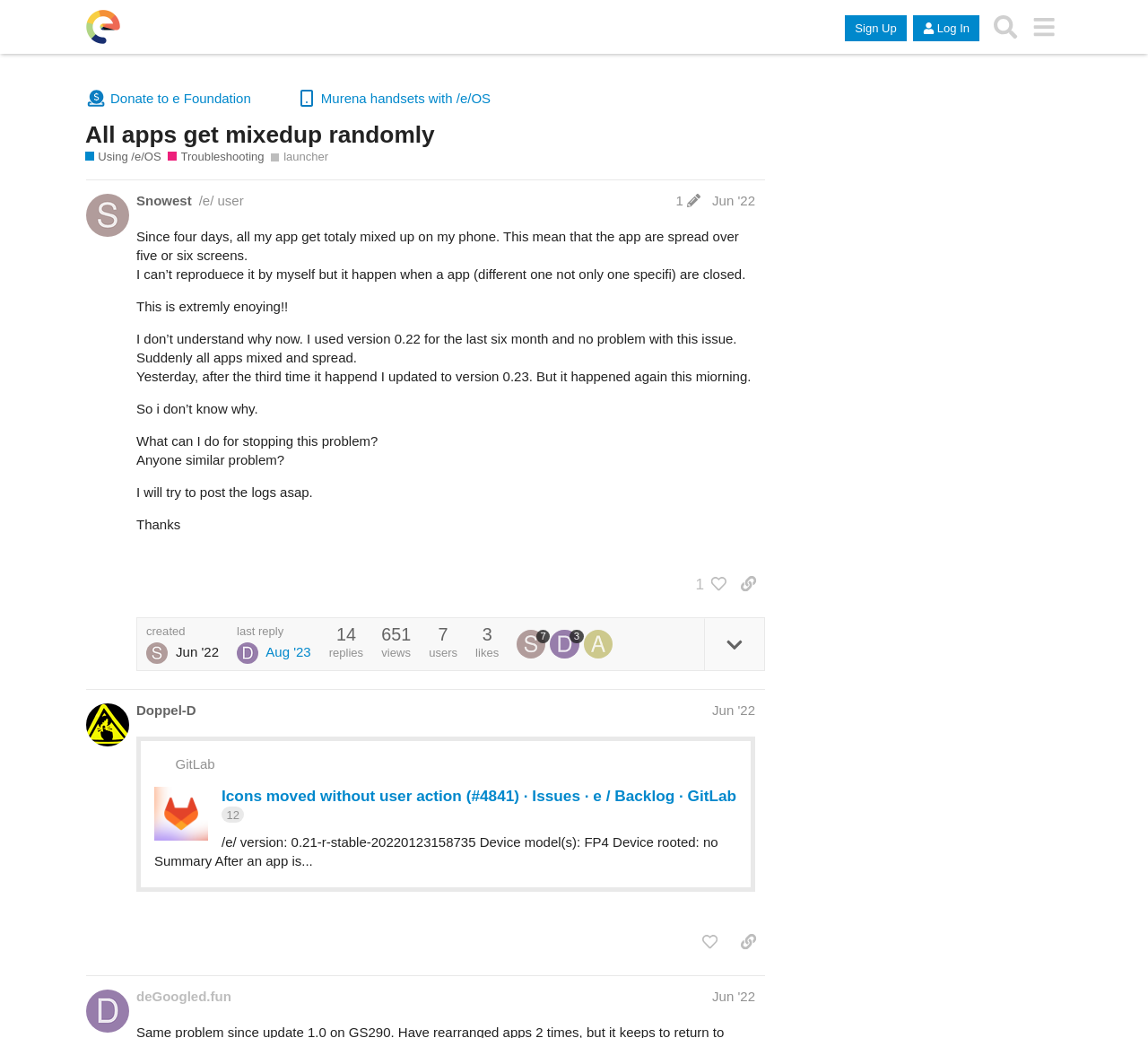What is the name of the user who replied to Snowest's post?
Based on the image, please offer an in-depth response to the question.

The name of the user who replied to Snowest's post is Doppel-D, which can be found in the heading of the second post.